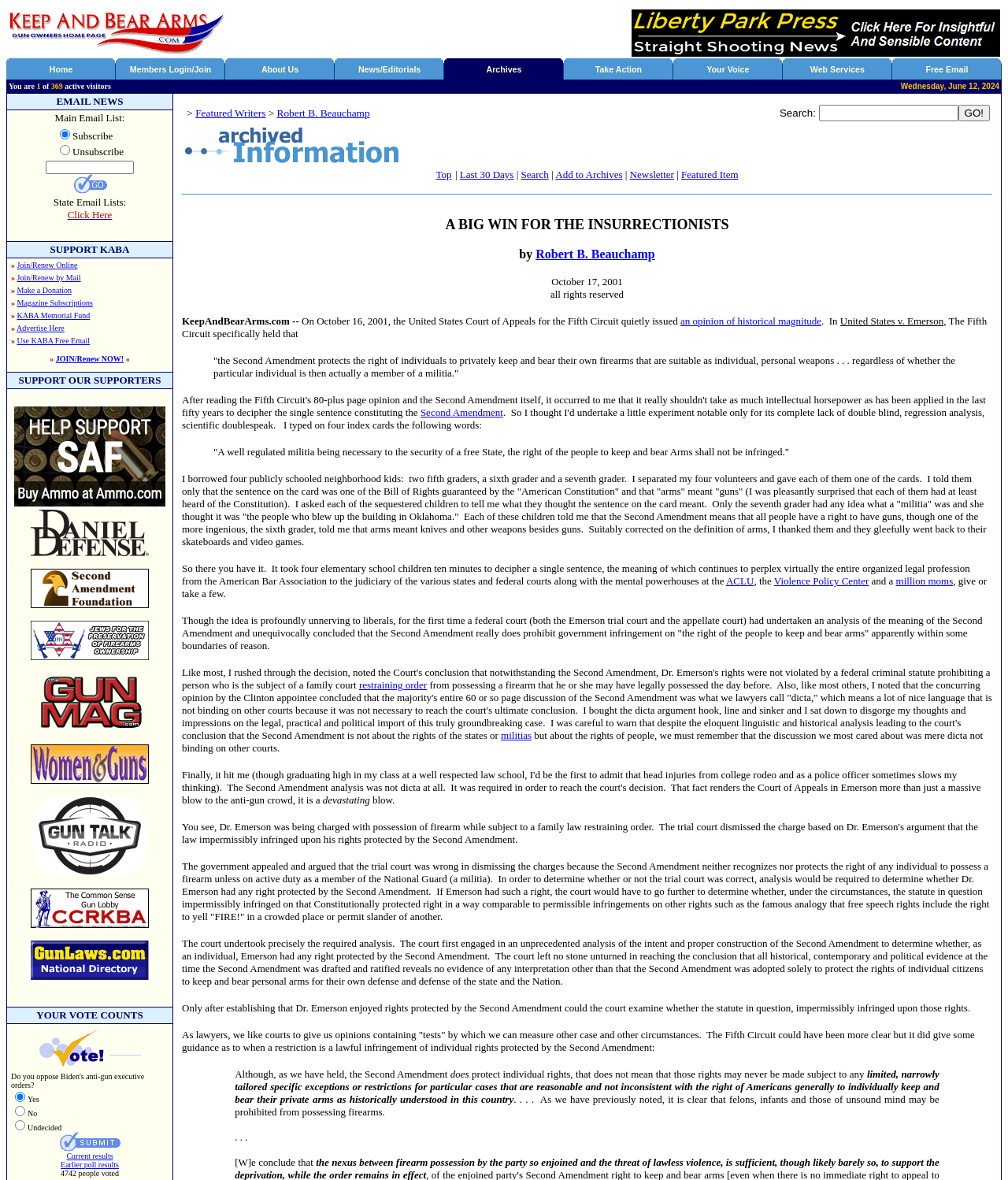With reference to the image, please provide a detailed answer to the following question: What is the name of the website?

The name of the website can be found in the top-left corner of the webpage, where it says 'Keep and Bear Arms' in a logo format.